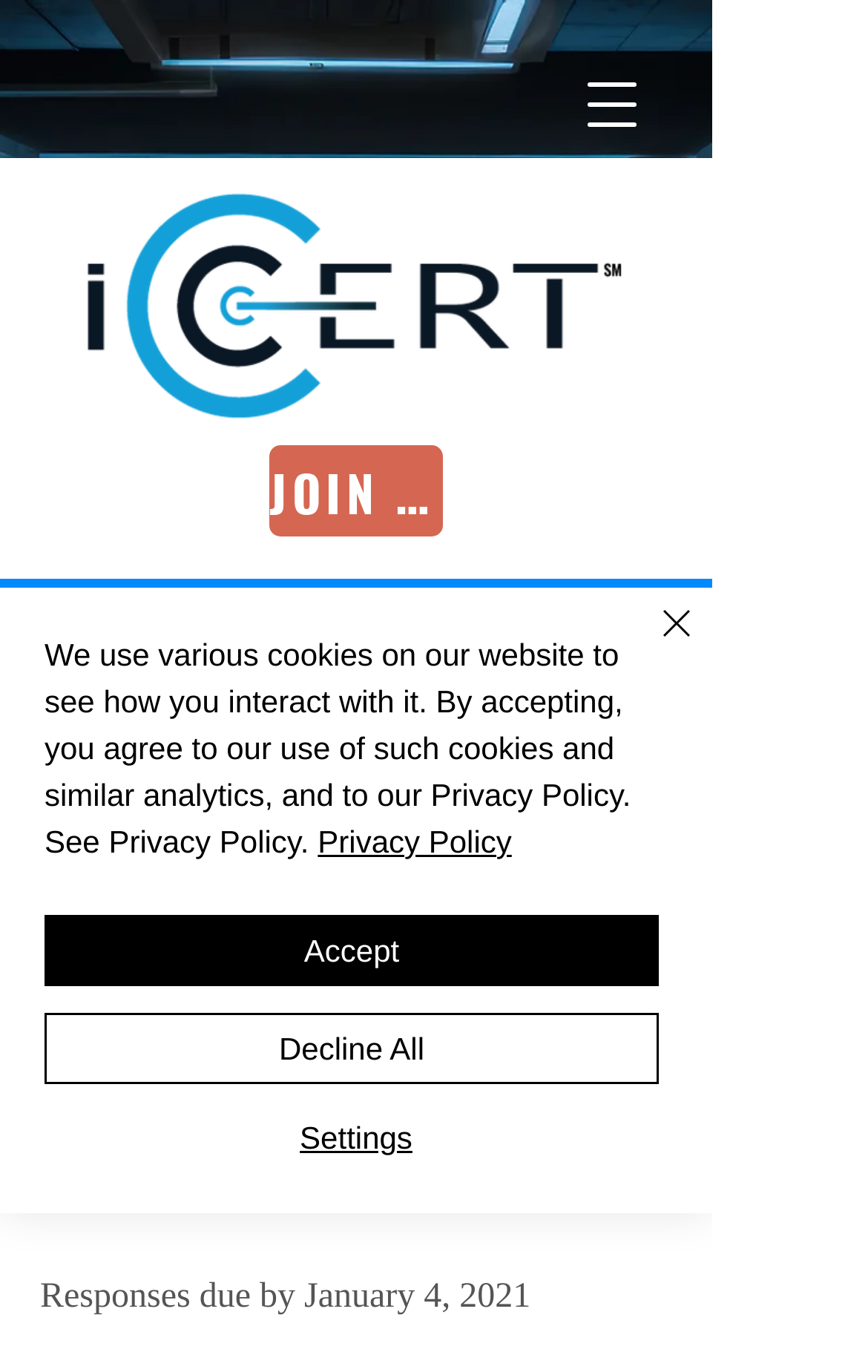Please find the bounding box coordinates of the element that needs to be clicked to perform the following instruction: "Click on the writer's picture". The bounding box coordinates should be four float numbers between 0 and 1, represented as [left, top, right, bottom].

[0.046, 0.652, 0.128, 0.704]